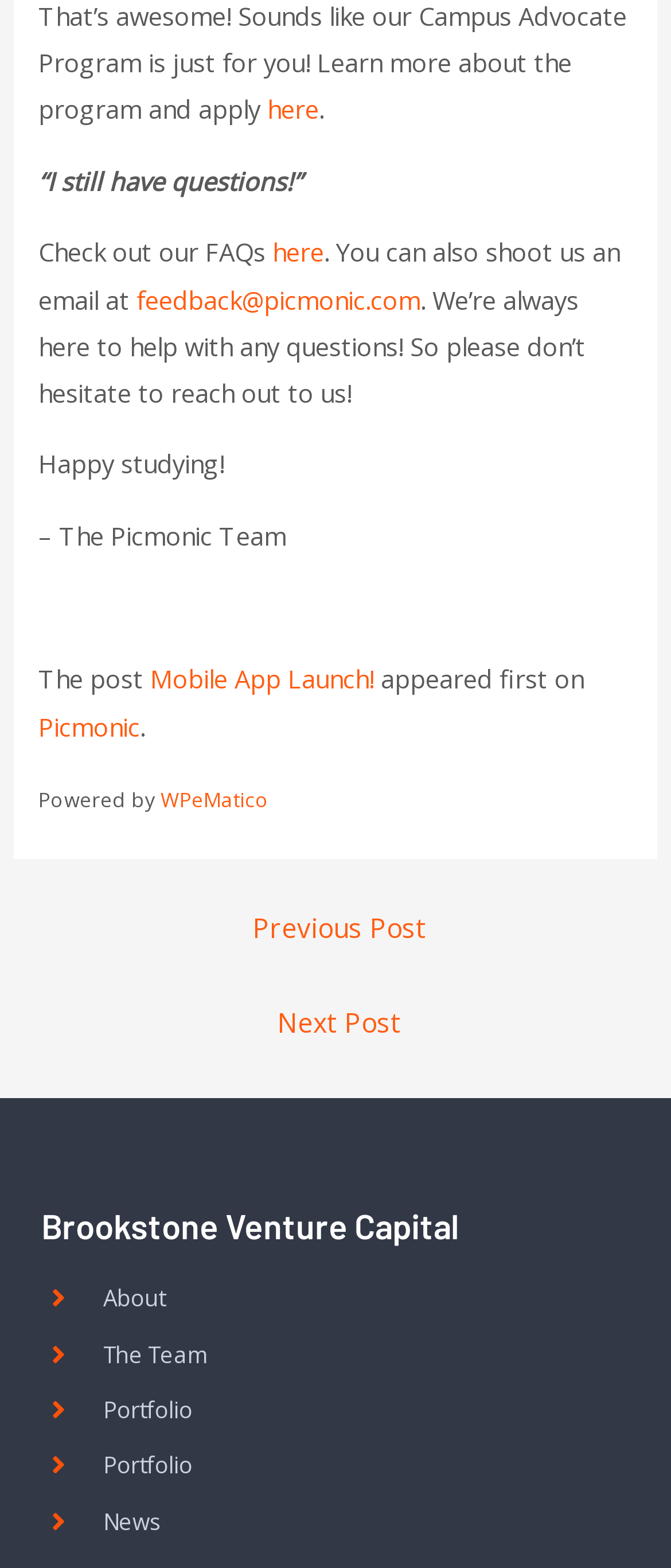Based on the image, give a detailed response to the question: What is the name of the team mentioned in the webpage?

The name of the team is mentioned in the text '– The Picmonic Team' which appears after the sentence 'Happy studying!'.